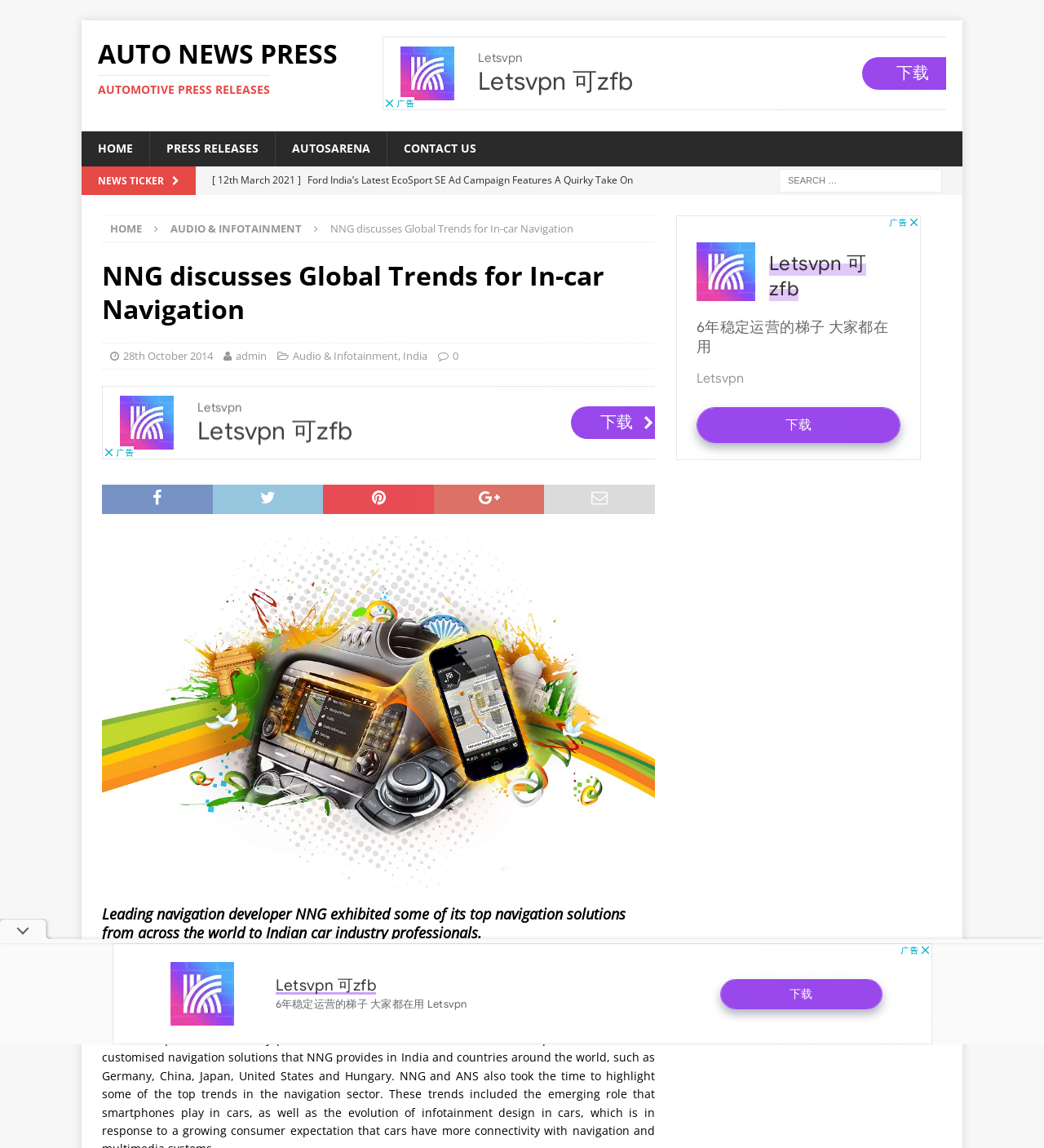Locate the bounding box coordinates of the clickable region to complete the following instruction: "Search for something."

[0.746, 0.147, 0.902, 0.168]